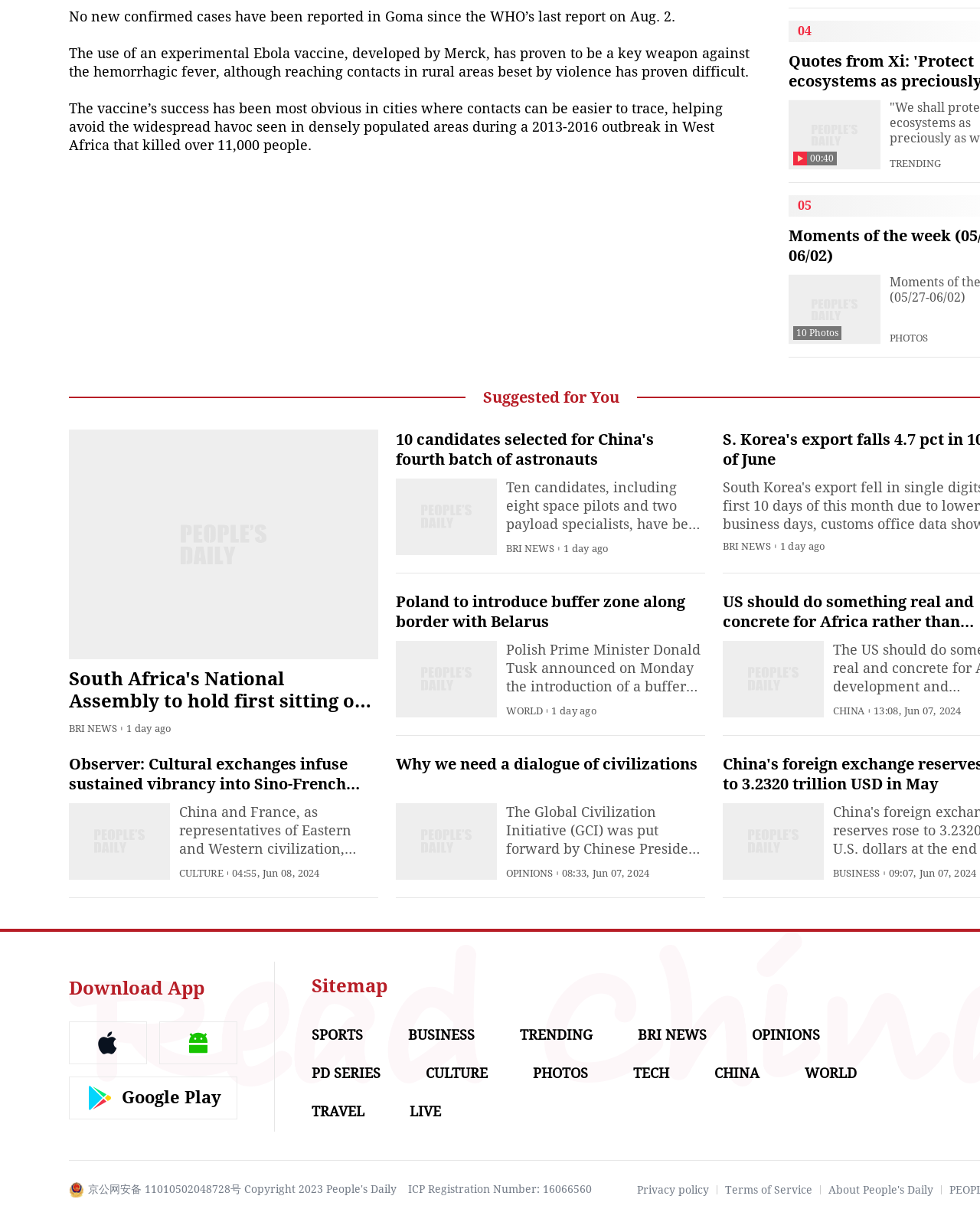What is the purpose of the 'Download App' button?
Carefully analyze the image and provide a thorough answer to the question.

The 'Download App' button is likely used to download the People's Daily English language app, which provides access to breaking news, China news, world news, and videos.